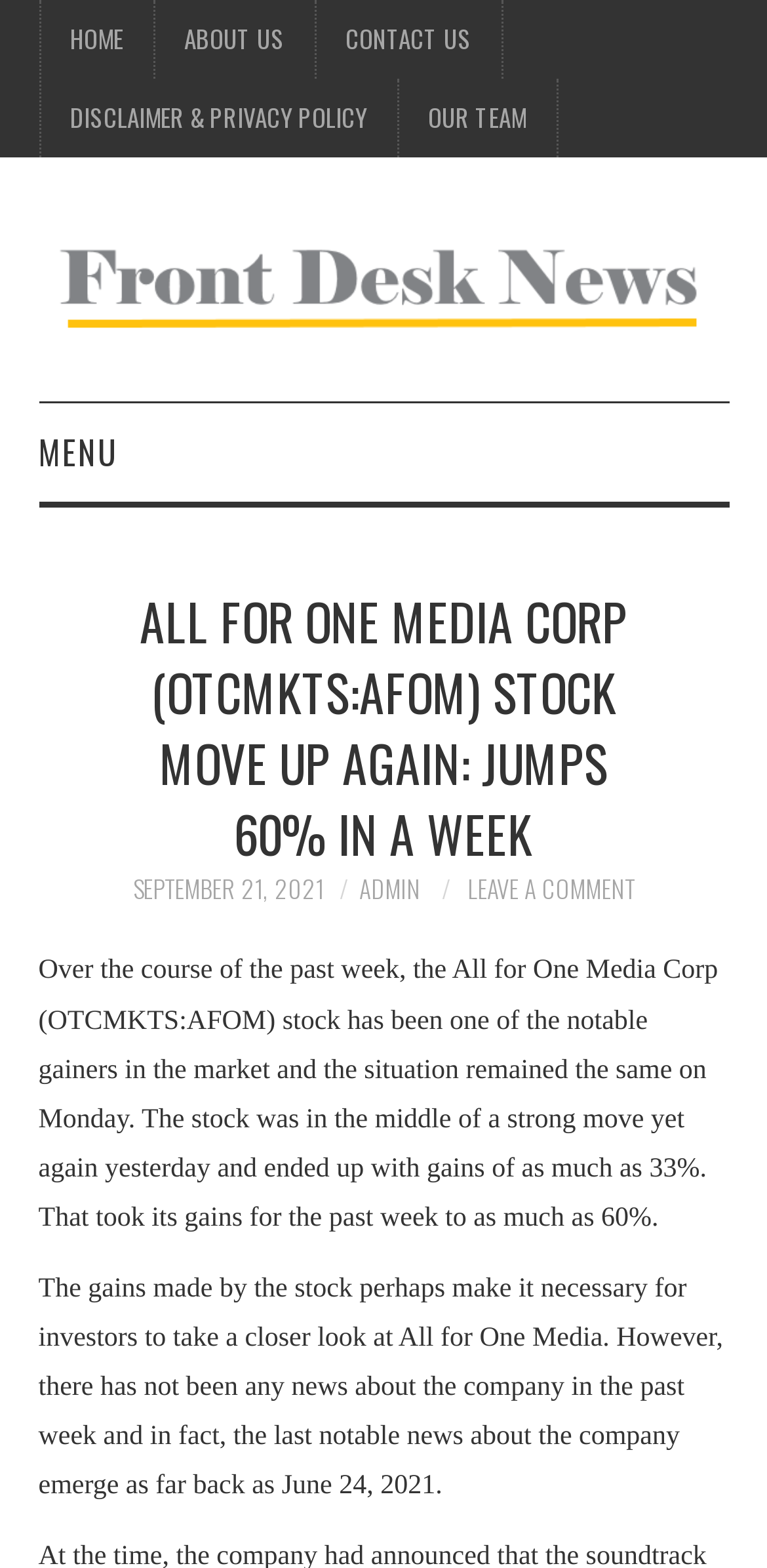What is the stock symbol of All for One Media Corp?
Based on the image, answer the question with a single word or brief phrase.

OTCMKTS:AFOM